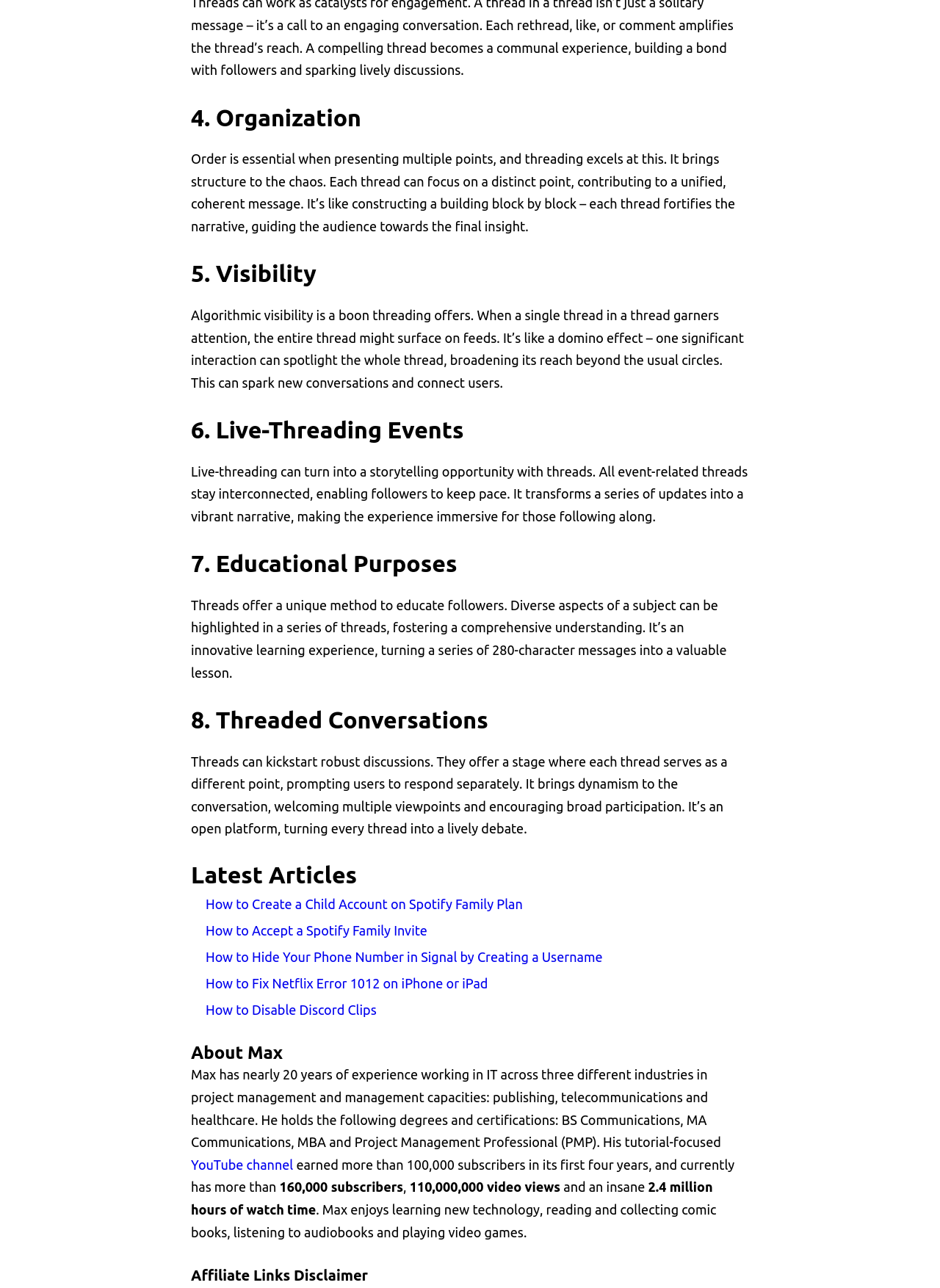Identify the bounding box of the HTML element described here: "YouTube channel". Provide the coordinates as four float numbers between 0 and 1: [left, top, right, bottom].

[0.203, 0.898, 0.312, 0.91]